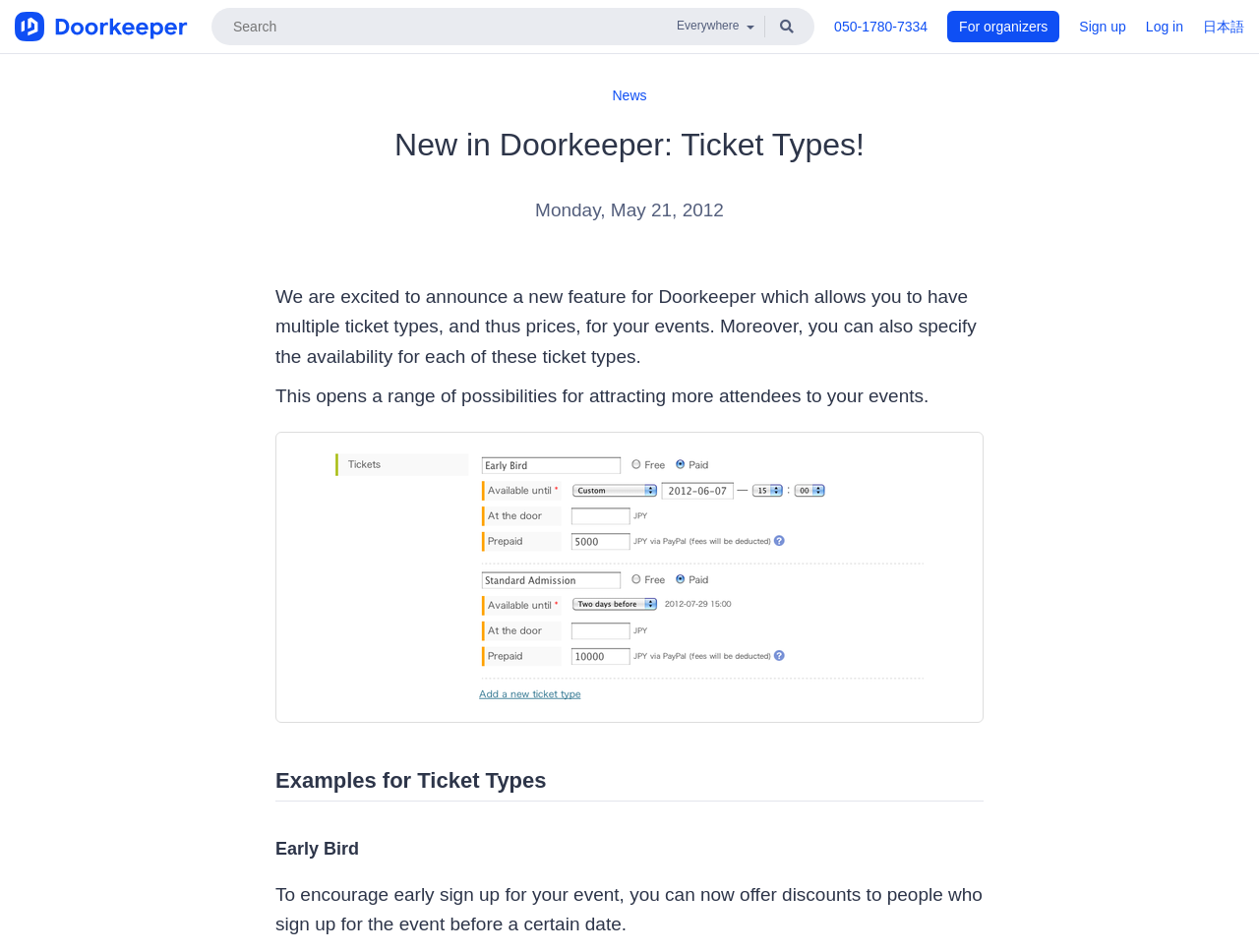Determine the title of the webpage and give its text content.

New in Doorkeeper: Ticket Types!